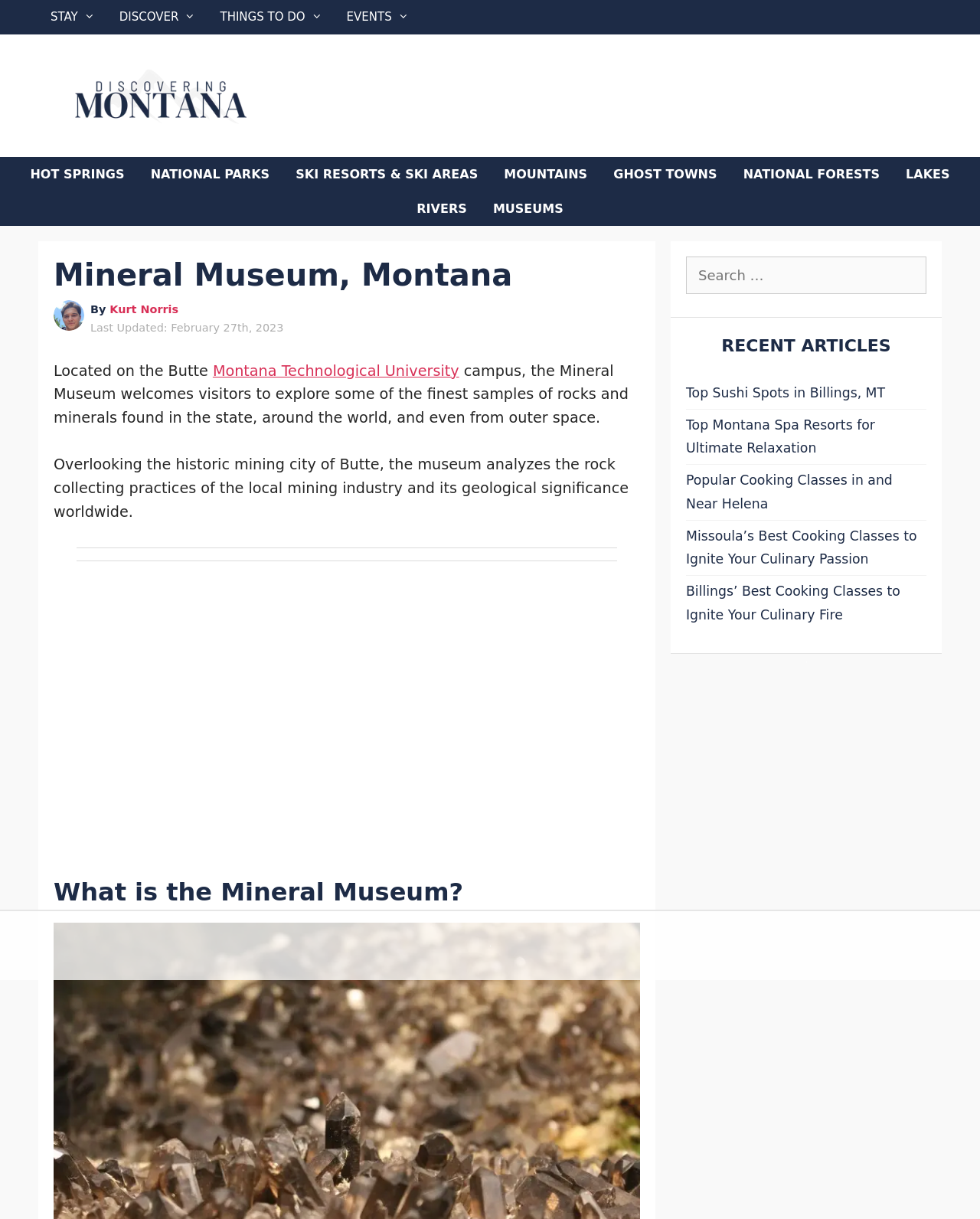Locate the headline of the webpage and generate its content.

Mineral Museum, Montana